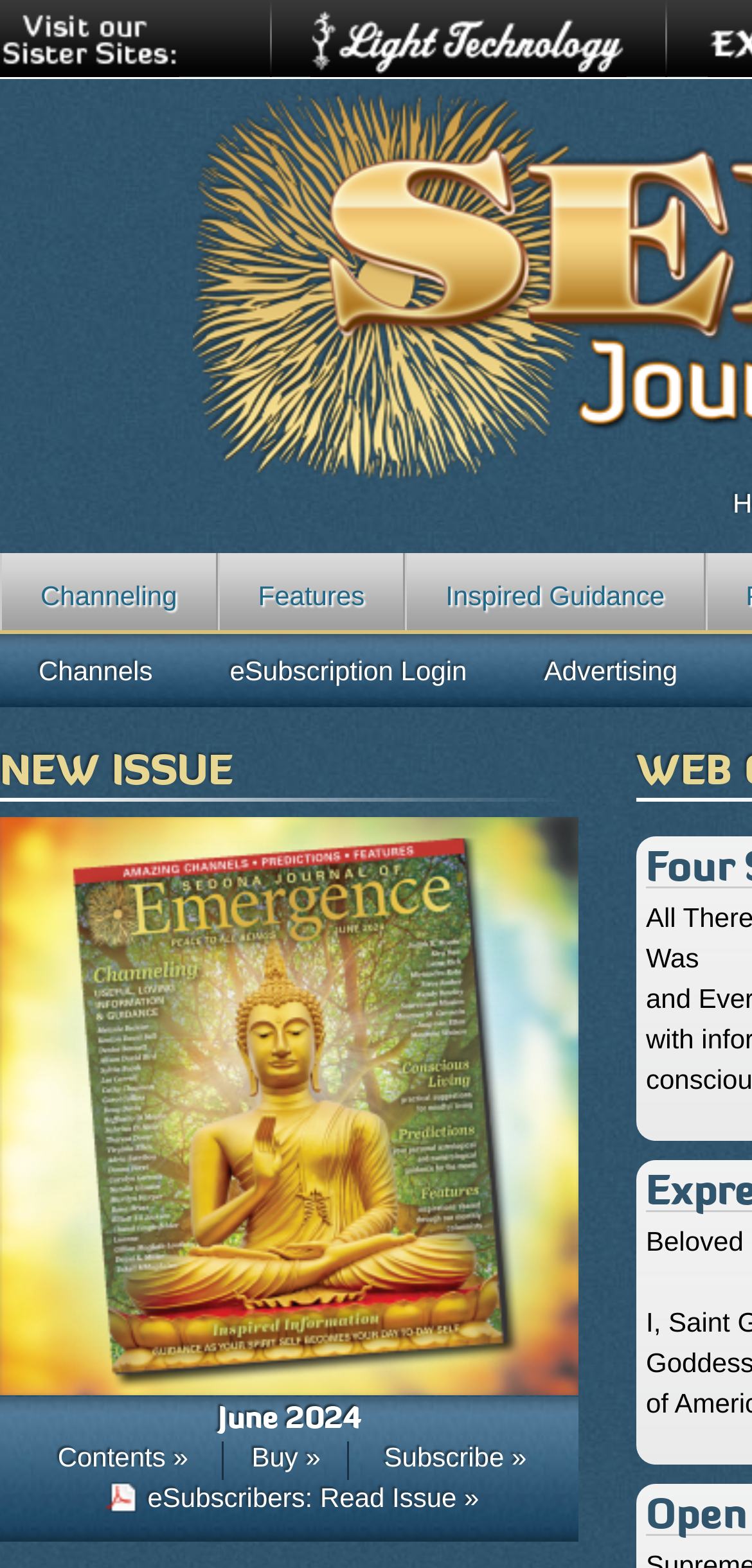Identify and provide the bounding box for the element described by: "Contents »".

[0.077, 0.919, 0.25, 0.939]